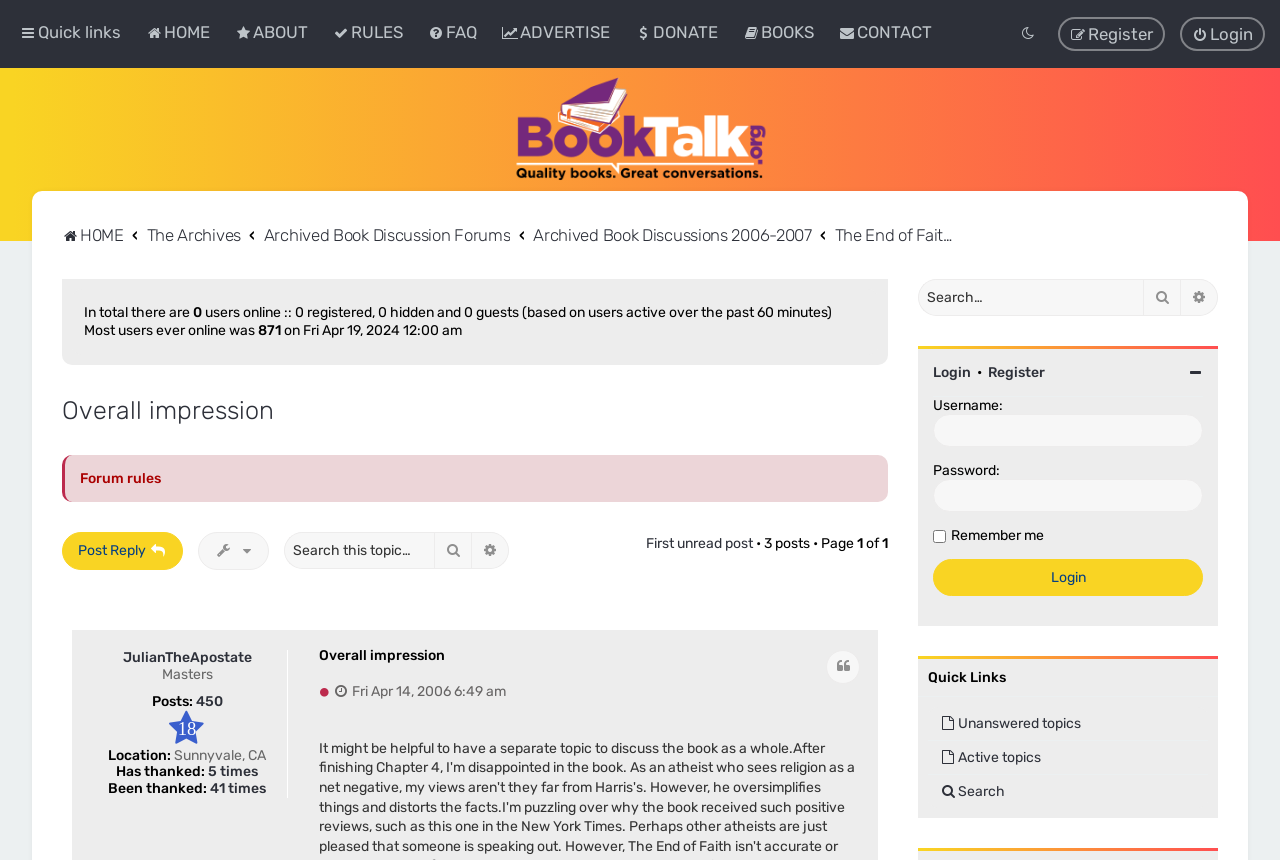From the details in the image, provide a thorough response to the question: What is the name of the book being discussed?

I found the answer by looking at the link with the text 'The End of Faith: Religion, Terror, and the Future of Reason - by Sam Harris' which is located in the second menubar.